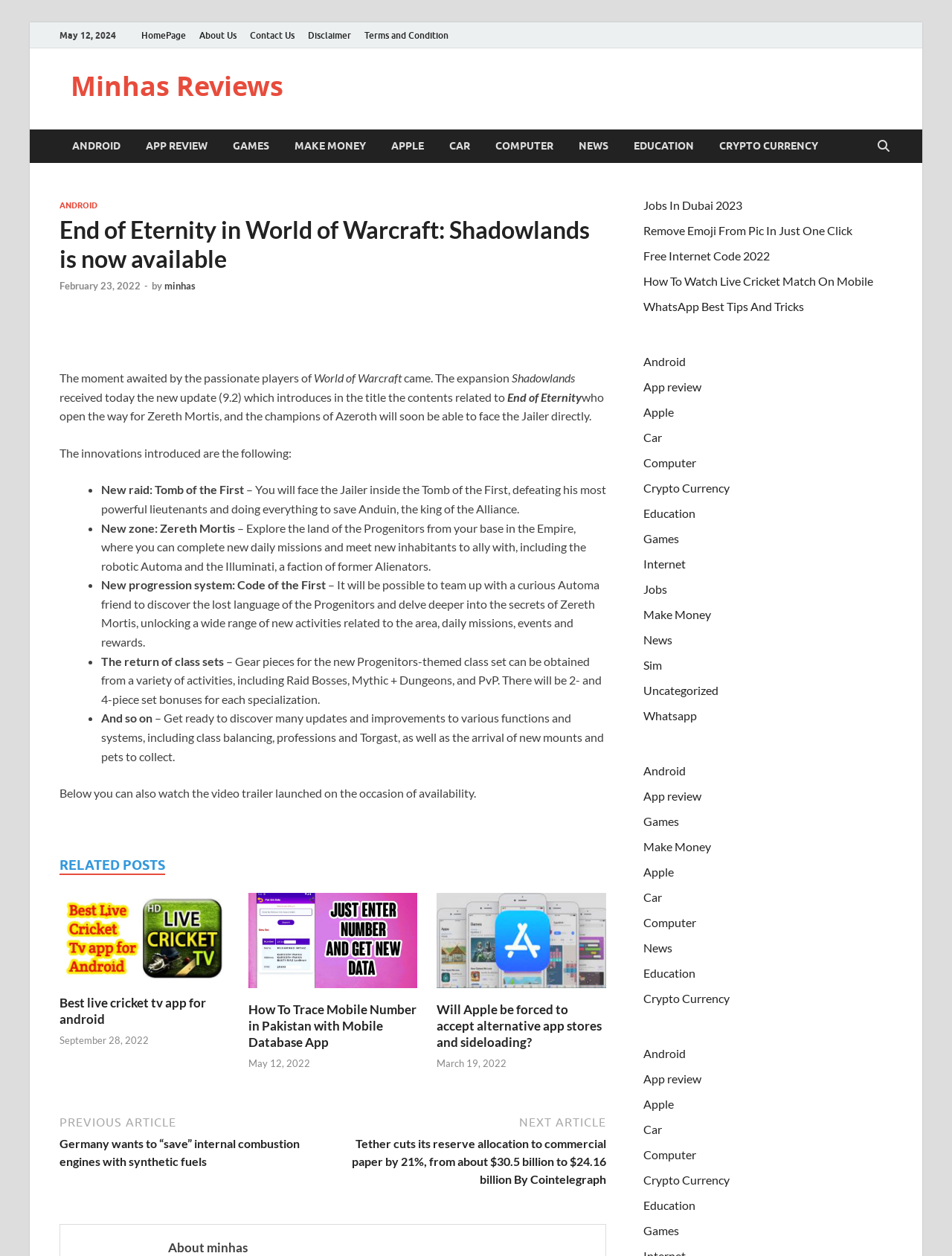Describe all visible elements and their arrangement on the webpage.

This webpage is about the latest update (9.2) of the World of Warcraft expansion, Shadowlands. At the top, there is a date "May 12, 2024" and a navigation menu with links to "HomePage", "About Us", "Contact Us", "Disclaimer", and "Terms and Condition". Below the navigation menu, there are links to various categories such as "ANDROID", "APP REVIEW", "GAMES", and more.

The main content of the webpage is an article about the new update, which introduces a new raid, zone, progression system, and class sets. The article is divided into sections, each describing a new feature of the update. There are also bullet points listing the new features, including a new raid, zone, progression system, and class sets.

Below the article, there is a section titled "RELATED POSTS" with links to other articles, including "Best live cricket tv app for android", "How To Trace Mobile Number in Pakistan with Mobile Database App", and more. Each article has a title, a link, and a date.

At the bottom of the webpage, there is a navigation menu with links to "Posts" and other categories. There is also a section titled "About minhas" with links to various articles and resources.